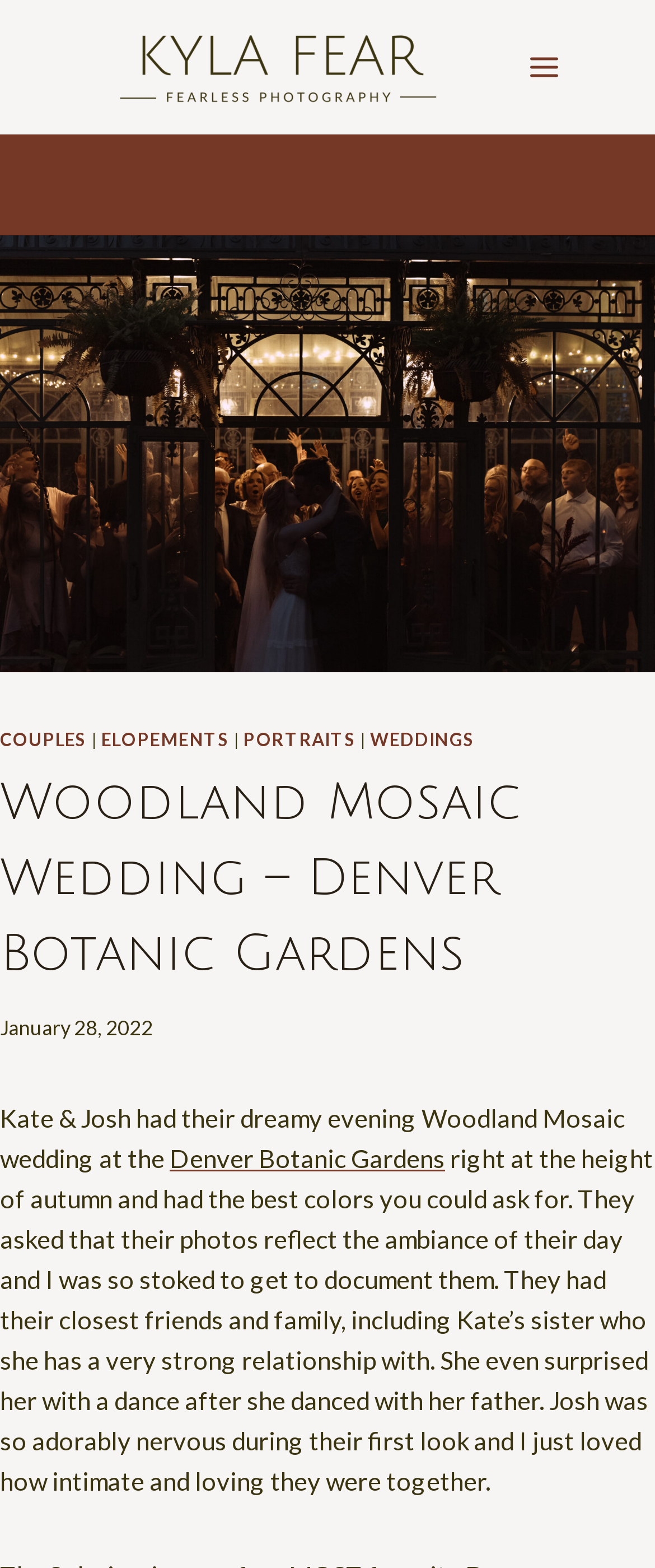Write an exhaustive caption that covers the webpage's main aspects.

The webpage is about a wedding photography service, specifically showcasing a wedding at the Denver Botanic Gardens. At the top left of the page, there is a link to the photographer's website, "Kyla Fear // Fearless Photography", accompanied by an image with the same text. To the right of this, there is a button to open a menu.

Below the top section, there is a header with a navigation menu that includes links to different sections of the website, such as "COUPLES", "ELOPEMENTS", "PORTRAITS", and "WEDDINGS". The header also contains the title of the specific wedding being showcased, "Woodland Mosaic Wedding – Denver Botanic Gardens".

Underneath the header, there is a section with the date of the wedding, "January 28, 2022". Following this, there is a paragraph of text that describes the wedding, including the location, the time of year, and the atmosphere of the event. The text also mentions the couple's relationship and some special moments from the wedding, such as a surprise dance.

Throughout the page, there are no other images mentioned besides the one accompanying the link to the photographer's website. The overall layout of the page is focused on showcasing the wedding photography service, with a clear hierarchy of information and a prominent display of the wedding's details.